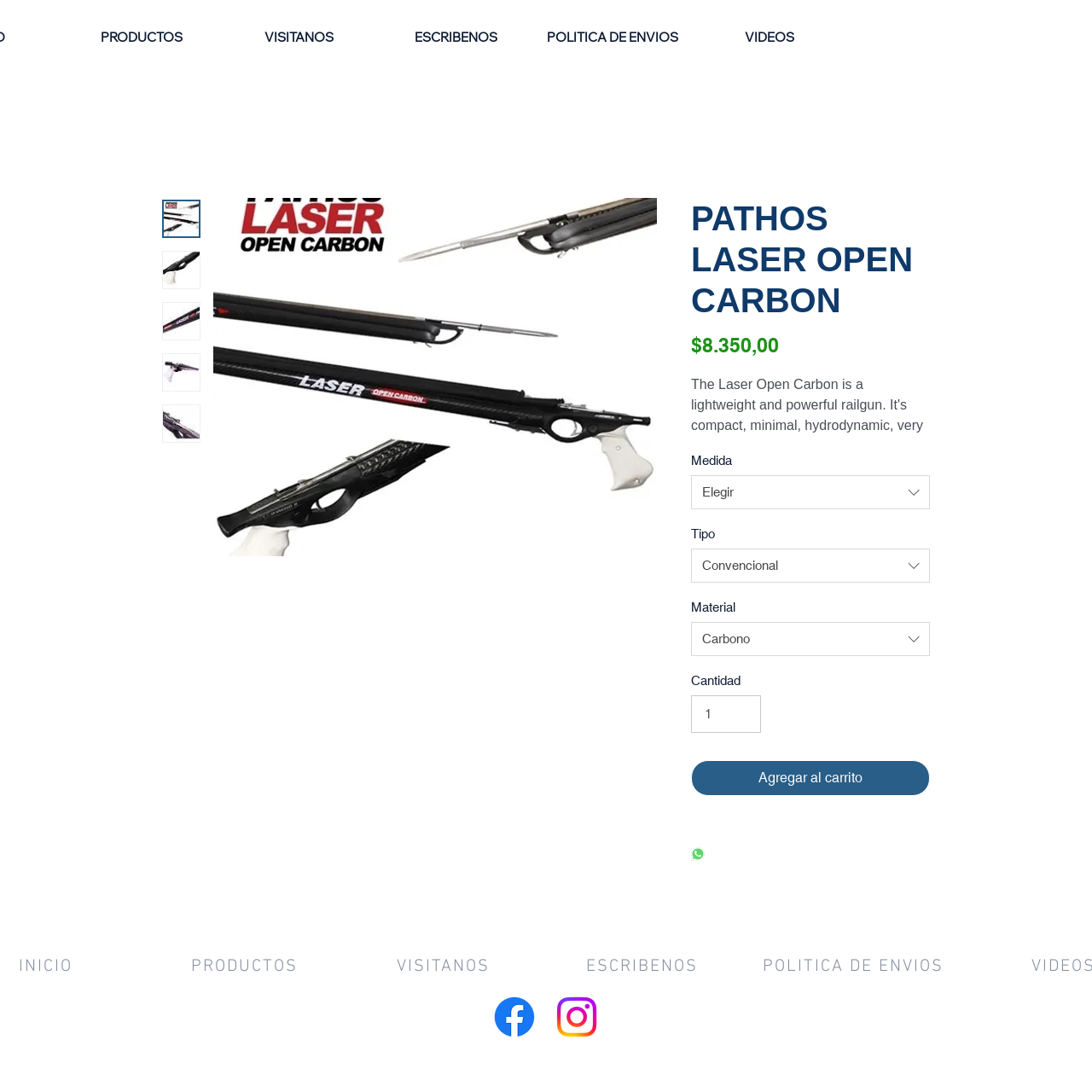Kindly determine the bounding box coordinates of the area that needs to be clicked to fulfill this instruction: "Click the 'PRODUCTOS' link".

[0.058, 0.005, 0.202, 0.063]